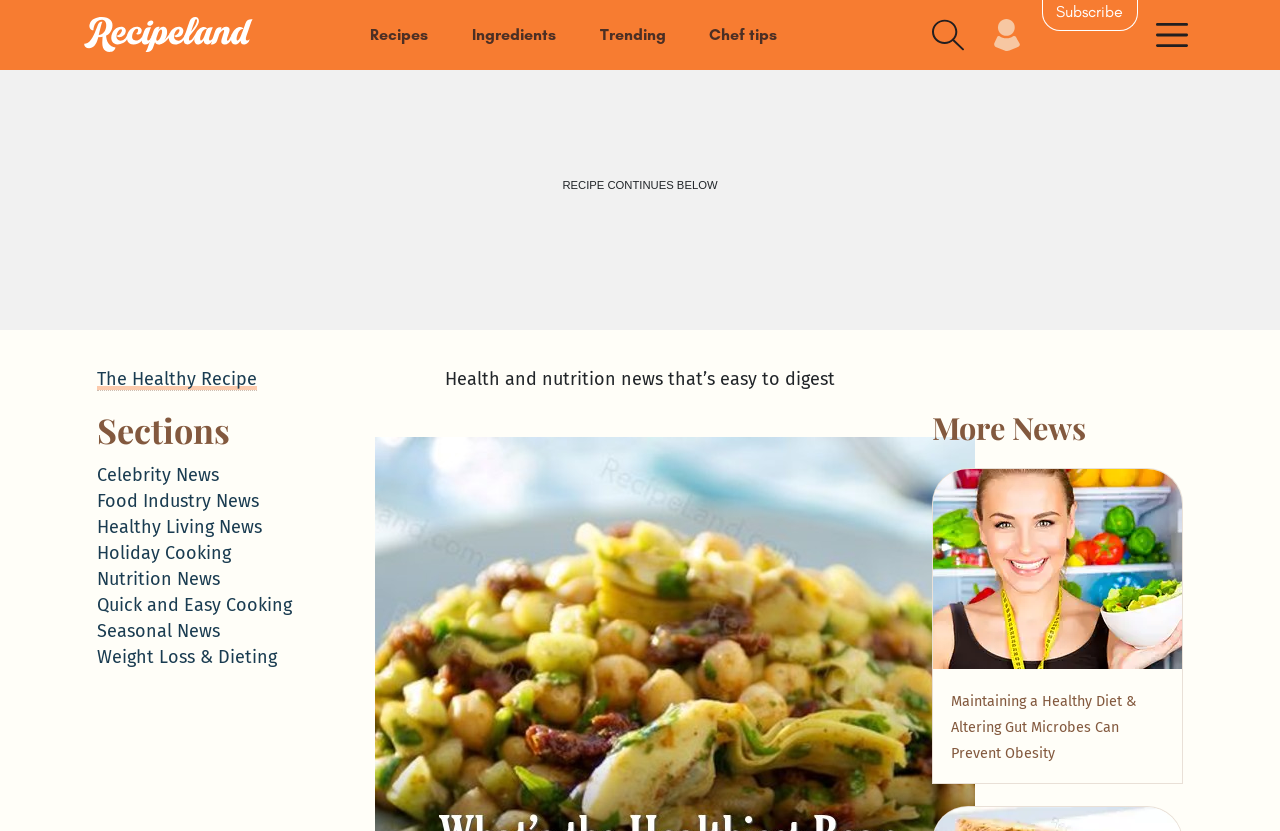Based on the provided description, "Food Industry News", find the bounding box of the corresponding UI element in the screenshot.

[0.076, 0.589, 0.202, 0.616]